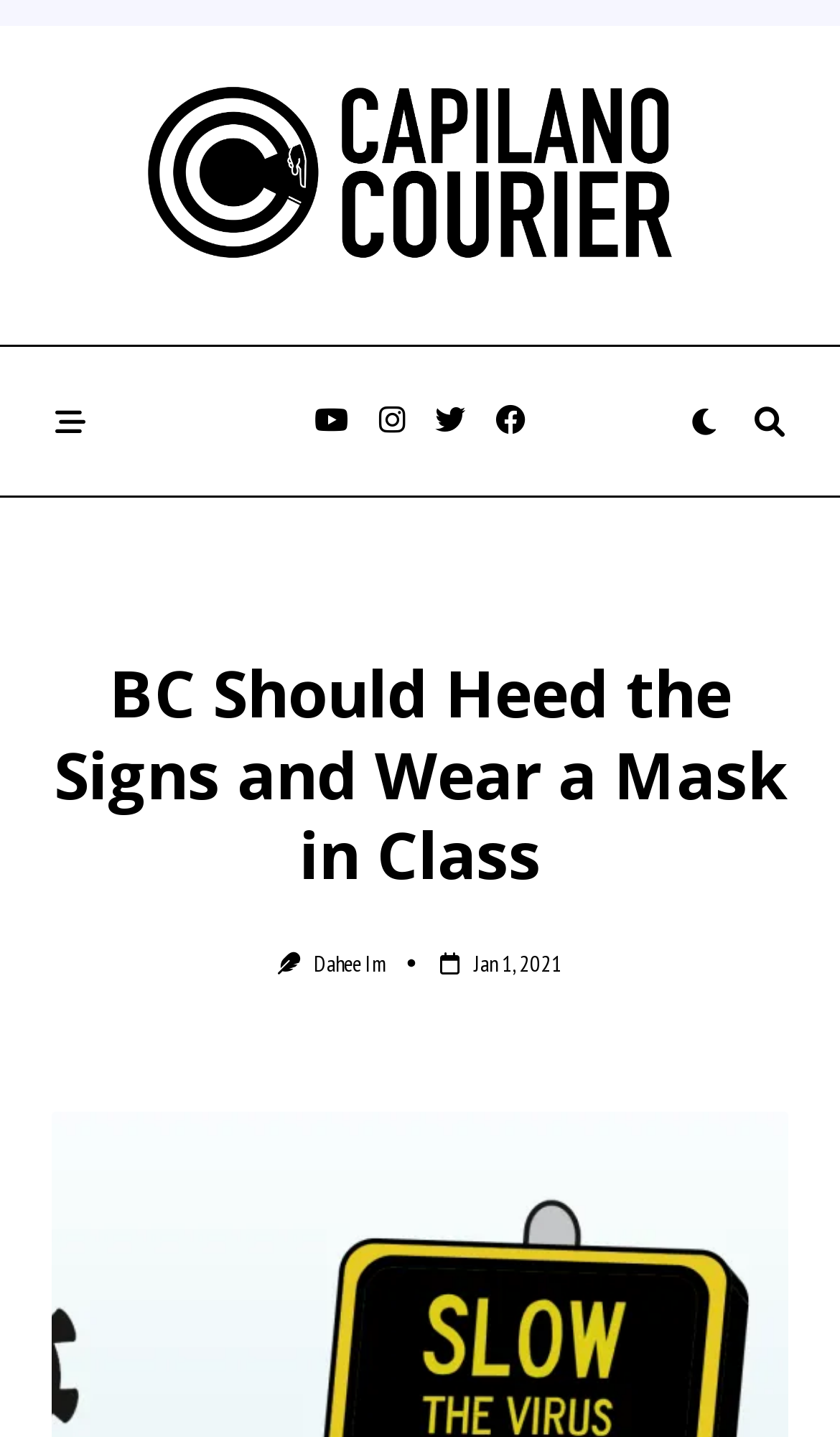What is the main topic of this article?
Provide an in-depth and detailed answer to the question.

I inferred the main topic of the article by looking at the main heading which says 'BC Should Heed the Signs and Wear a Mask in Class'.